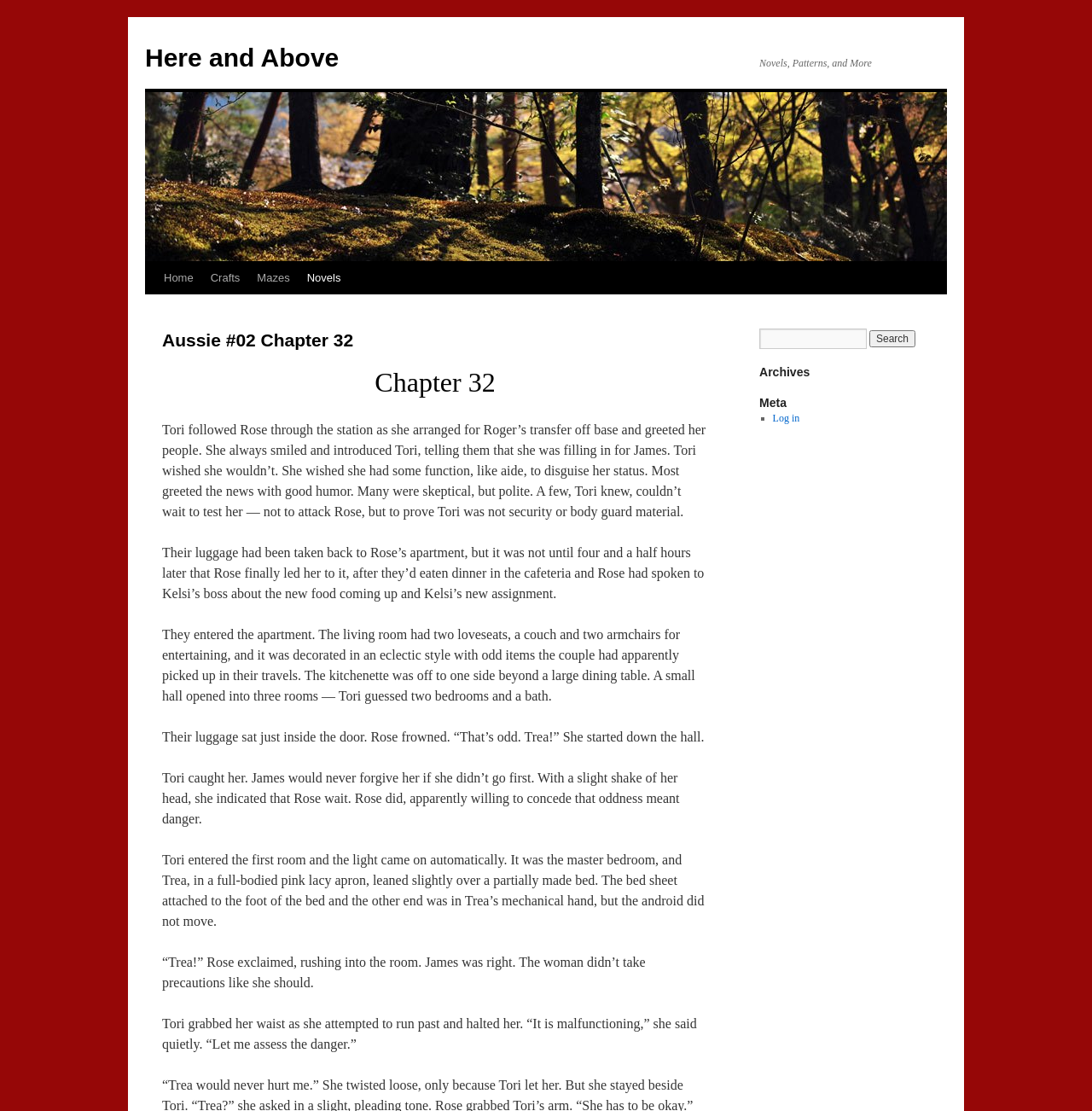Determine the bounding box coordinates of the clickable element necessary to fulfill the instruction: "Log in to the website". Provide the coordinates as four float numbers within the 0 to 1 range, i.e., [left, top, right, bottom].

[0.707, 0.371, 0.732, 0.382]